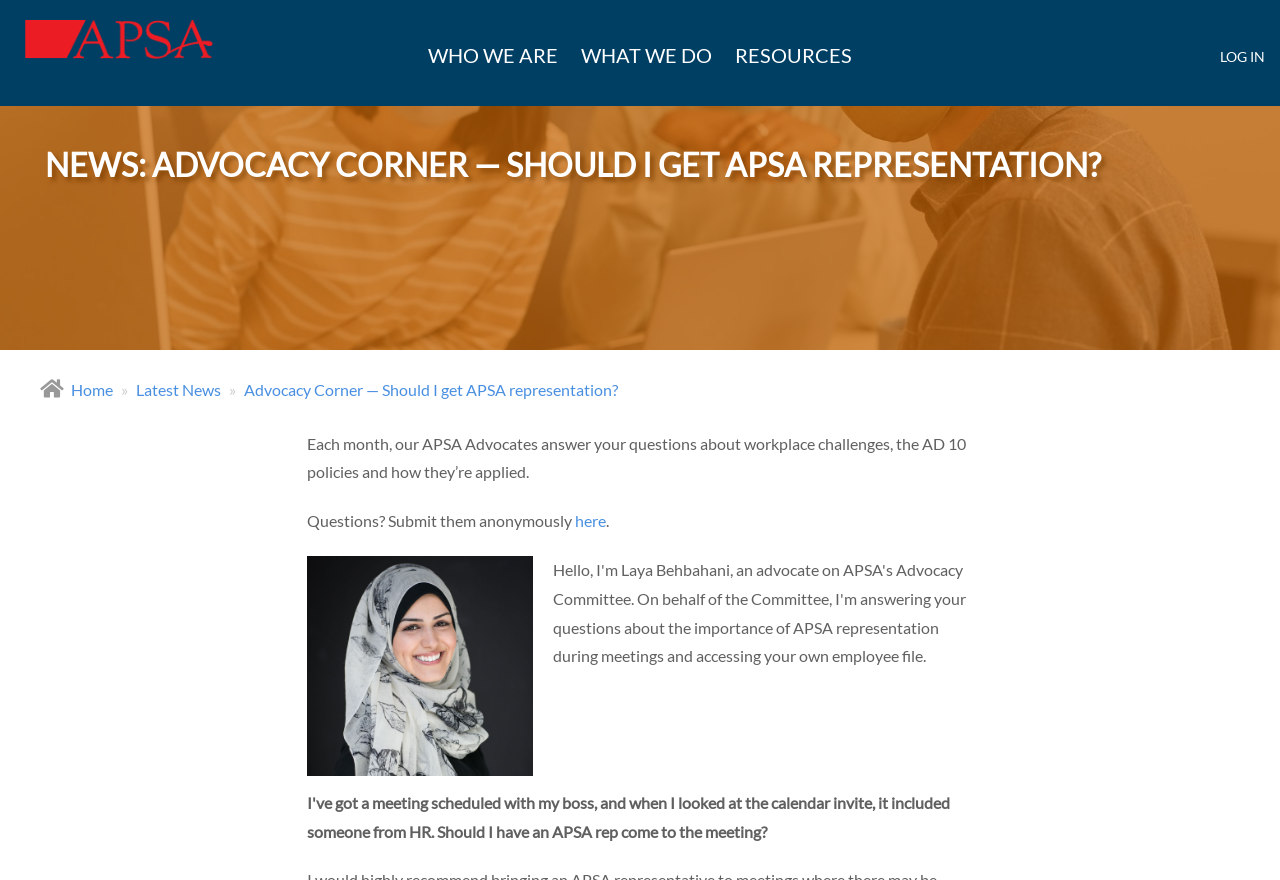Kindly determine the bounding box coordinates for the clickable area to achieve the given instruction: "View the Advocacy Corner page".

[0.191, 0.432, 0.483, 0.453]